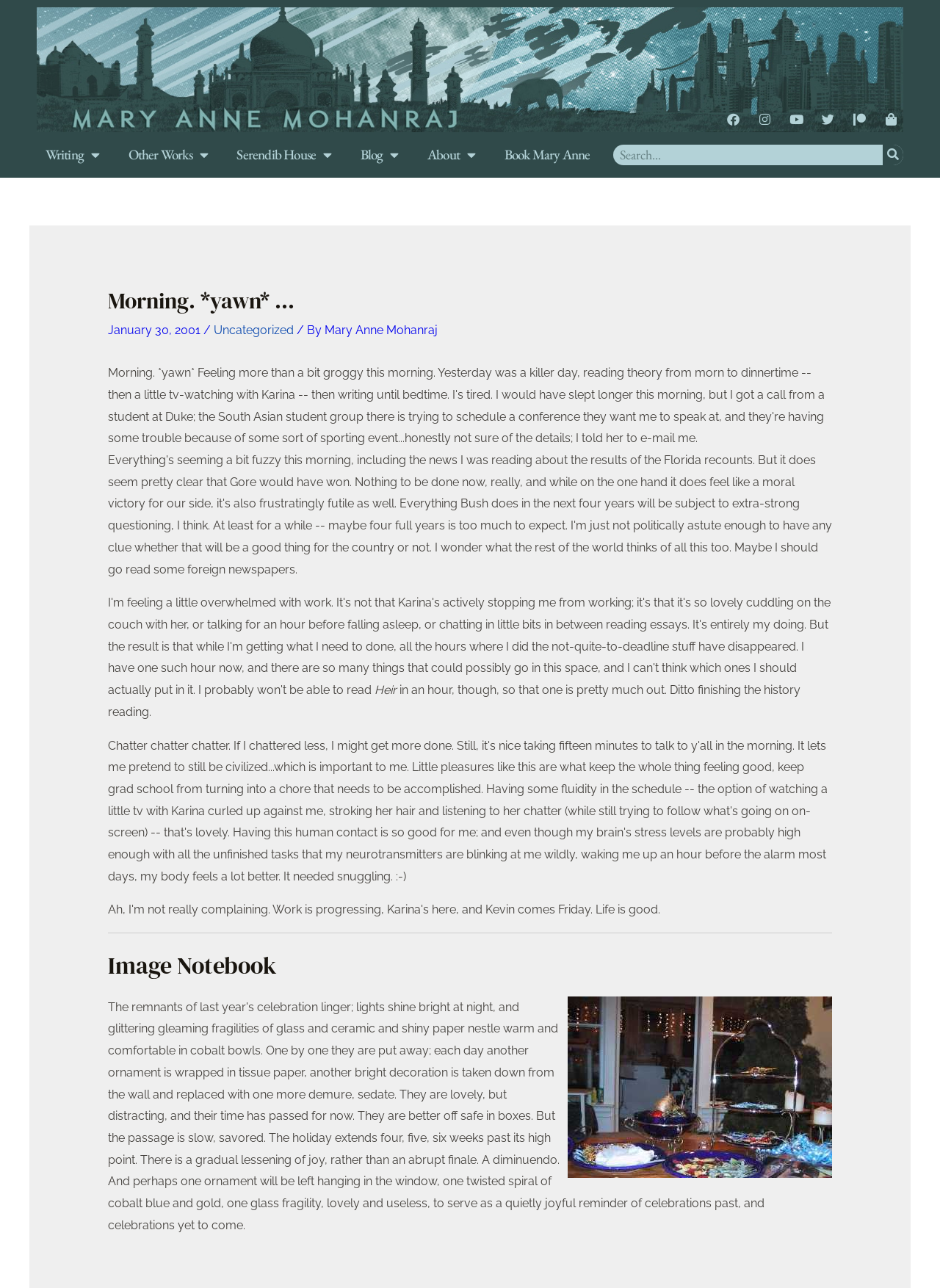From the webpage screenshot, identify the region described by Book Mary Anne. Provide the bounding box coordinates as (top-left x, top-left y, bottom-right x, bottom-right y), with each value being a floating point number between 0 and 1.

[0.521, 0.104, 0.643, 0.137]